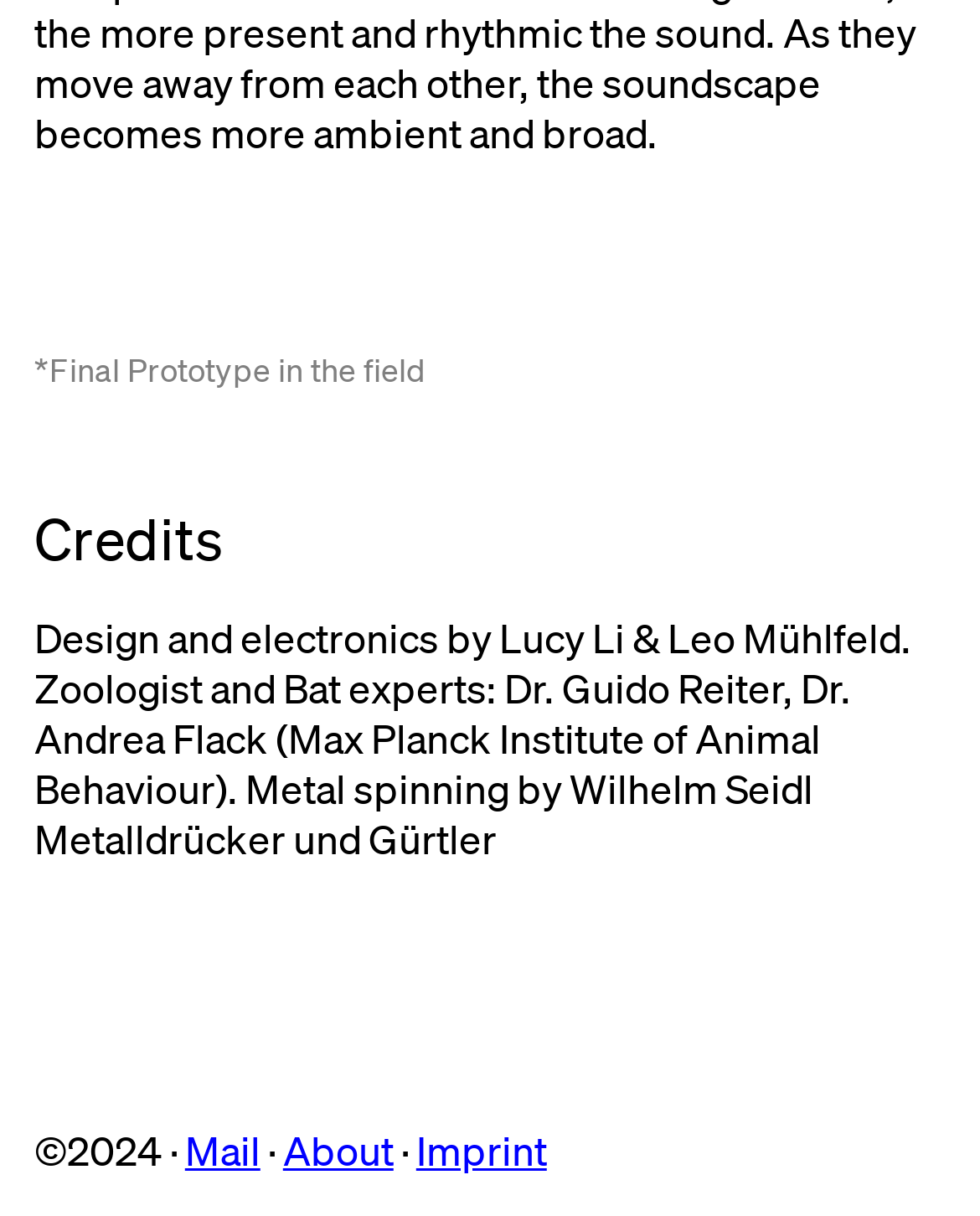Please answer the following query using a single word or phrase: 
What is the role of Dr. Guido Reiter and Dr. Andrea Flack?

Zoologist and Bat experts